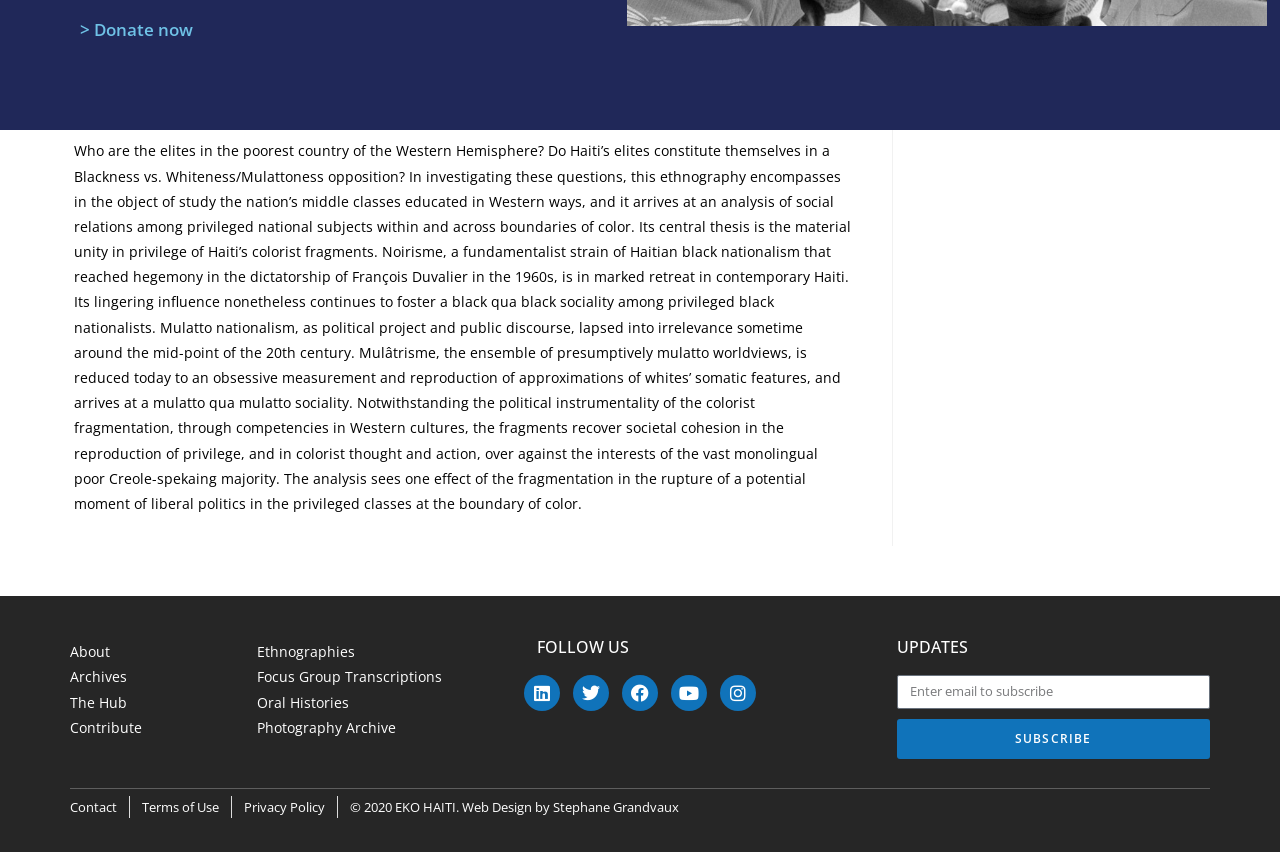Please provide the bounding box coordinates for the element that needs to be clicked to perform the following instruction: "Contact us". The coordinates should be given as four float numbers between 0 and 1, i.e., [left, top, right, bottom].

[0.055, 0.934, 0.091, 0.961]